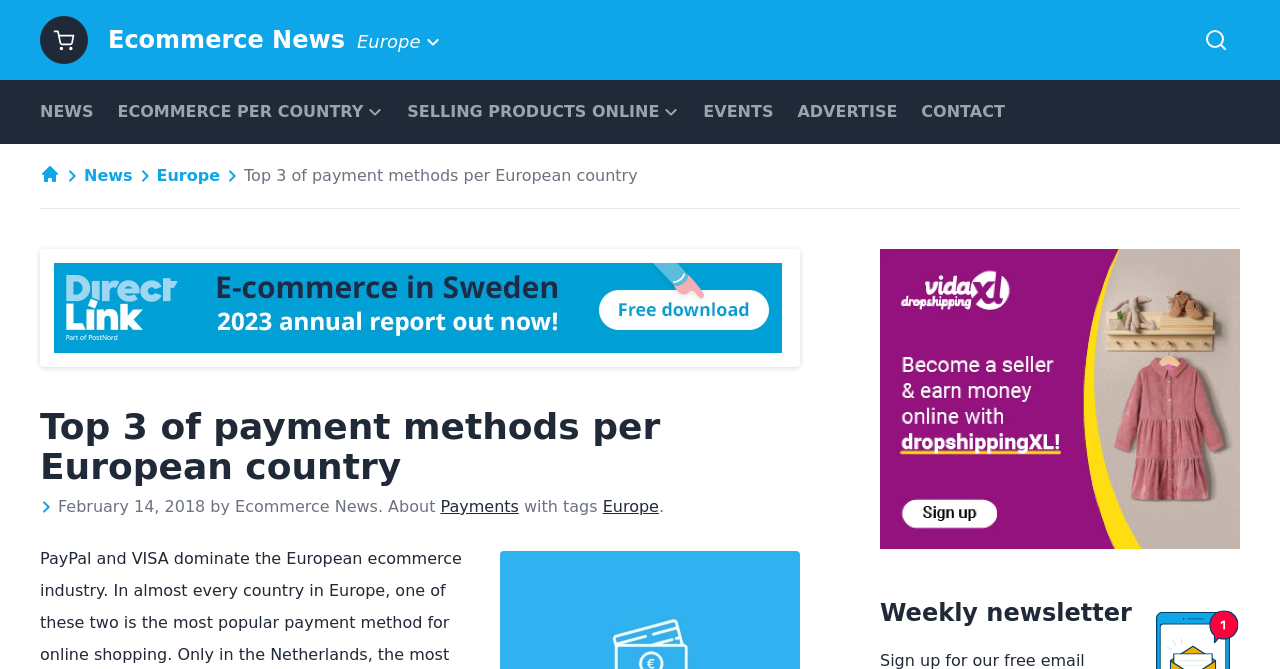What is the most popular payment method in Europe?
Based on the image, answer the question in a detailed manner.

Based on the webpage's meta description, it is mentioned that PayPal and VISA dominate the European ecommerce industry, implying that one of these two is the most popular payment method for online shopping in Europe.